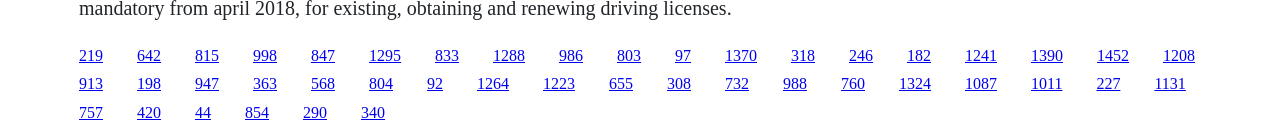Determine the bounding box coordinates of the clickable region to follow the instruction: "click the fifth link from the bottom".

[0.857, 0.554, 0.882, 0.679]